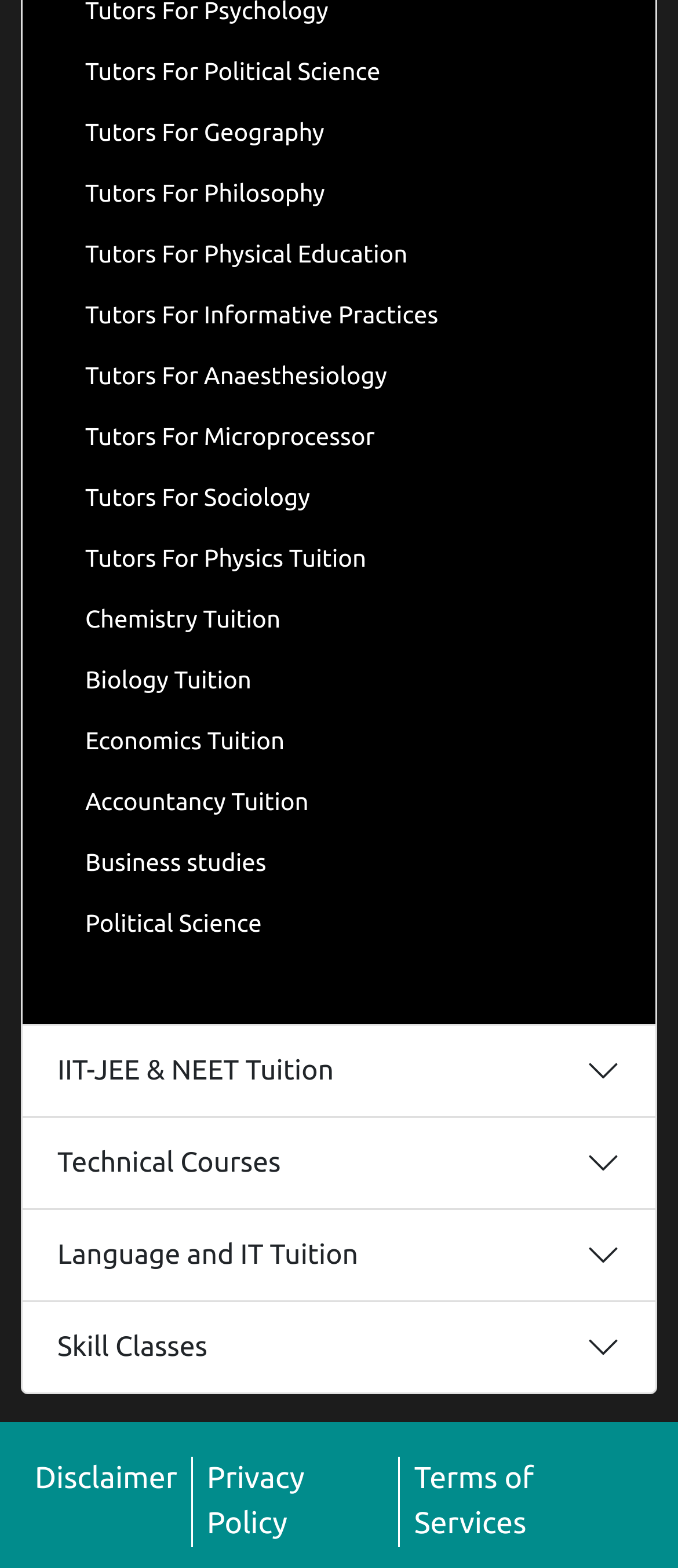Determine the bounding box coordinates of the clickable element to achieve the following action: 'Expand IIT-JEE & NEET Tuition'. Provide the coordinates as four float values between 0 and 1, formatted as [left, top, right, bottom].

[0.033, 0.654, 0.967, 0.712]